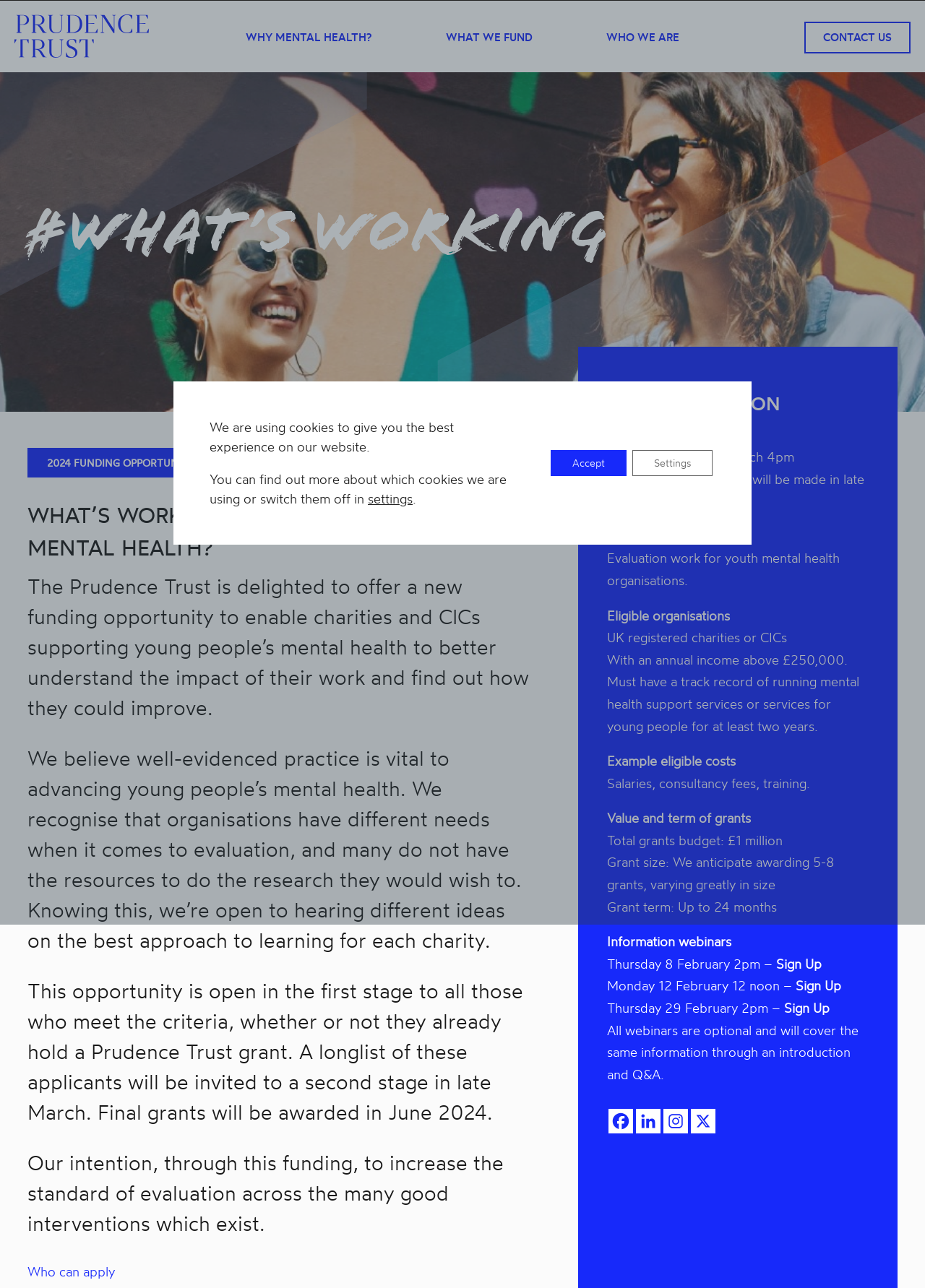Locate the bounding box coordinates of the clickable region to complete the following instruction: "Click the 'Sign Up' button for the information webinar on Thursday 8 February."

[0.839, 0.742, 0.888, 0.756]